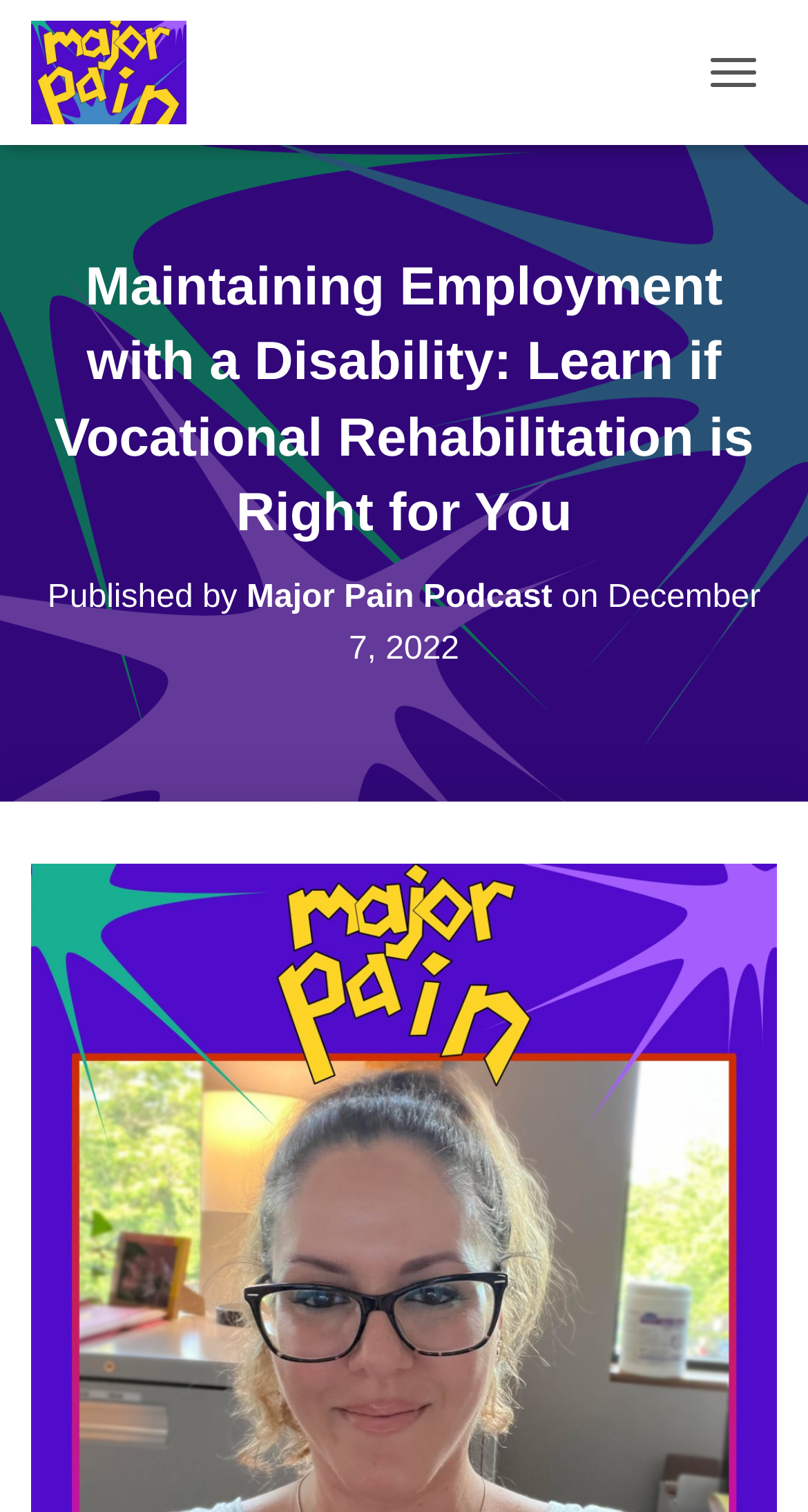Find the main header of the webpage and produce its text content.

Maintaining Employment with a Disability: Learn if Vocational Rehabilitation is Right for You